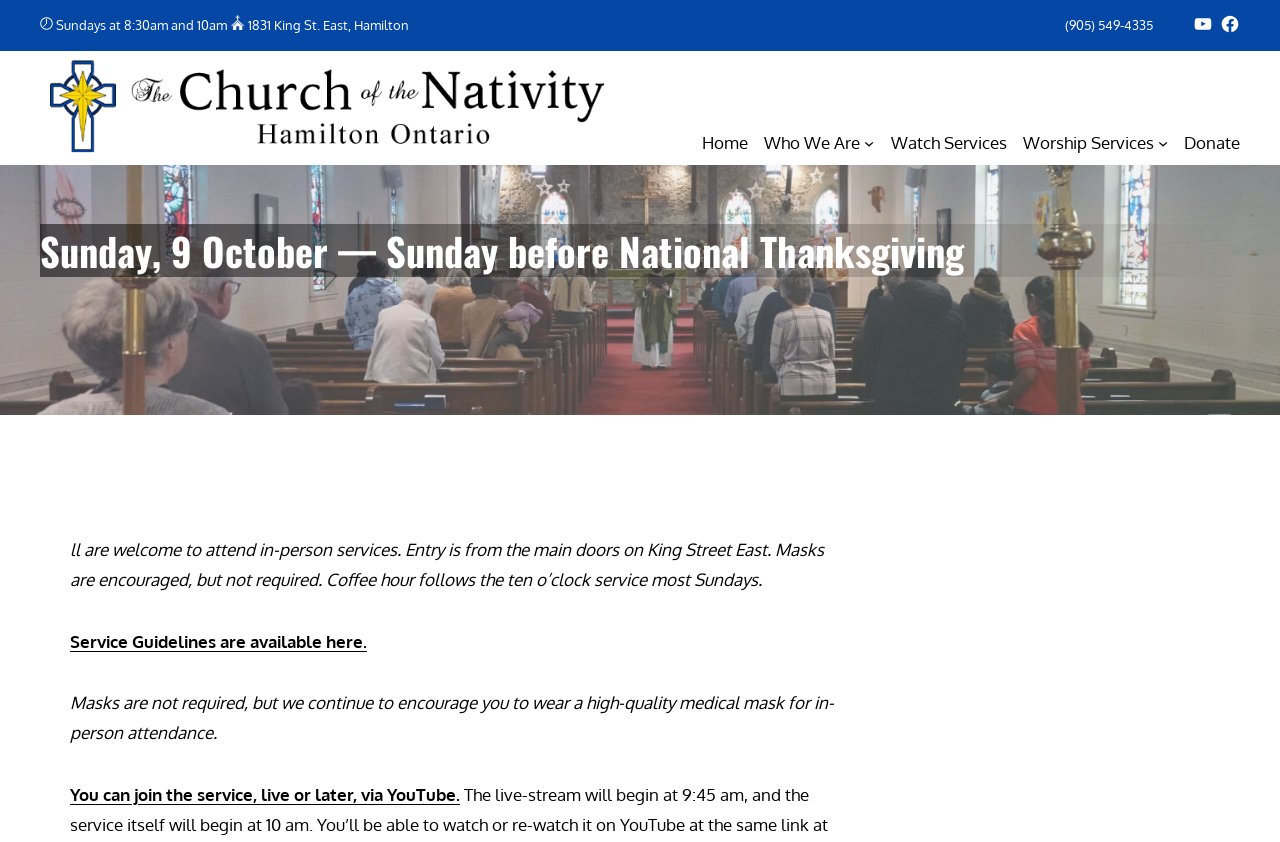Answer the following in one word or a short phrase: 
Are masks required for in-person attendance?

No